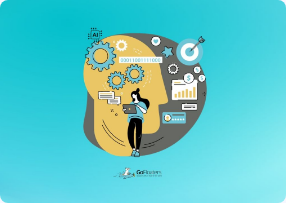What is the significance of the target?
From the details in the image, provide a complete and detailed answer to the question.

The target in the illustration represents the importance of efficient collaboration and task management in remote teams. It may symbolize the goal-oriented approach that teams should adopt to achieve success in a digital workspace.